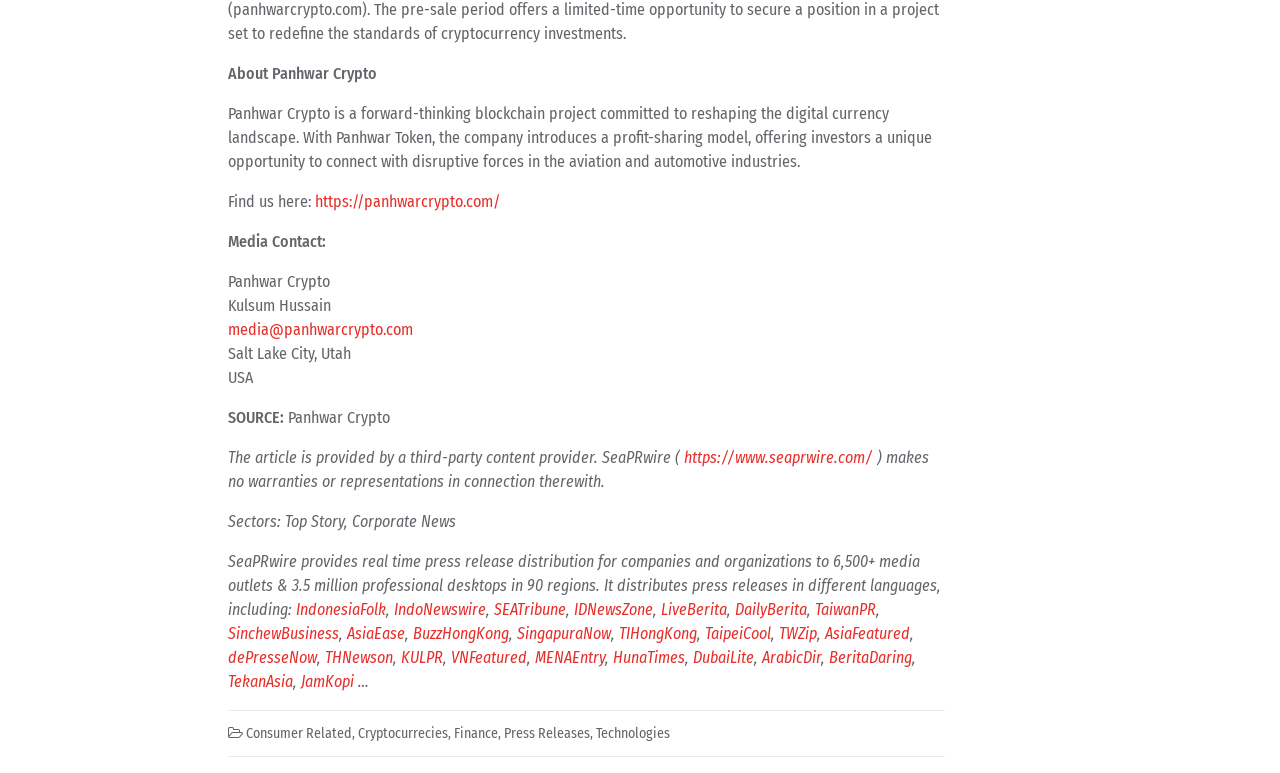Determine the bounding box coordinates (top-left x, top-left y, bottom-right x, bottom-right y) of the UI element described in the following text: MENAEntry

[0.418, 0.838, 0.473, 0.863]